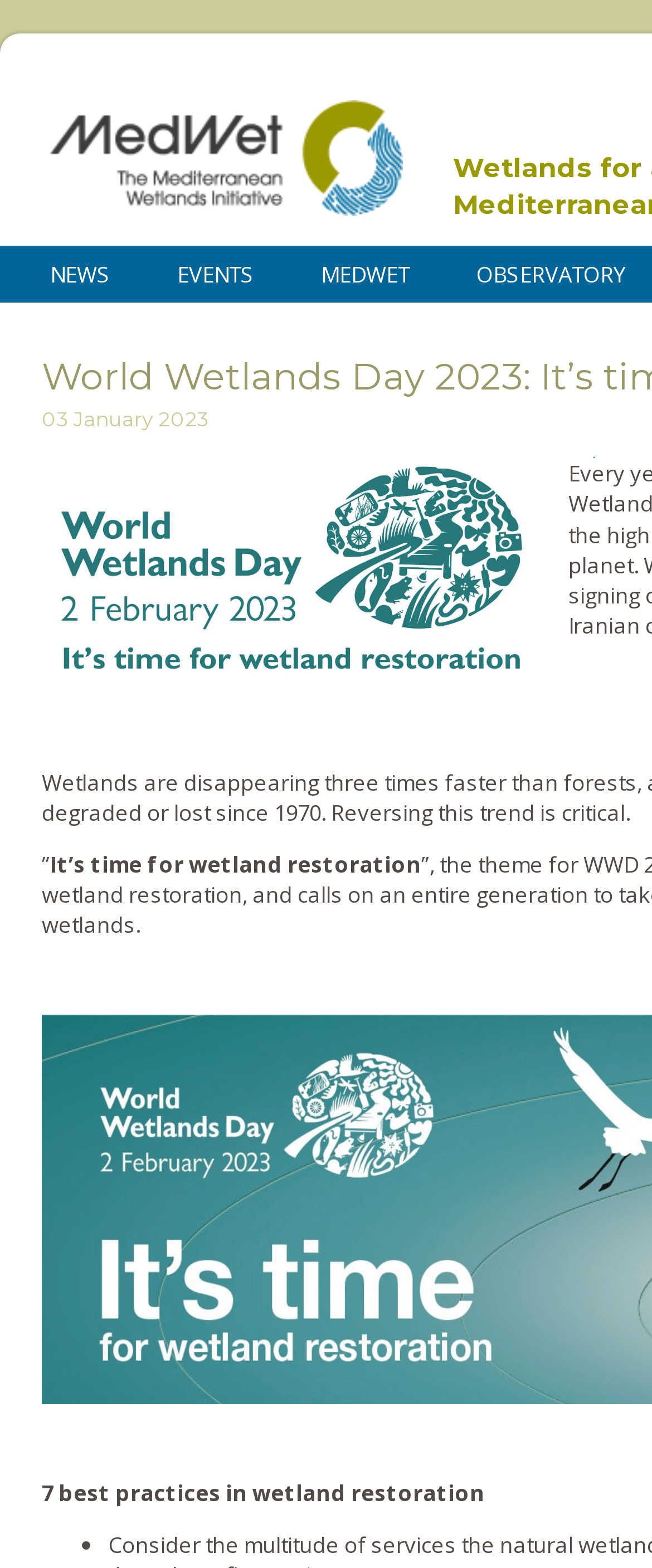What symbol is used as a list marker?
Using the image as a reference, give an elaborate response to the question.

A list marker symbol '•' is used in the webpage, which can be found at the bounding box coordinate [0.123, 0.976, 0.141, 0.995].